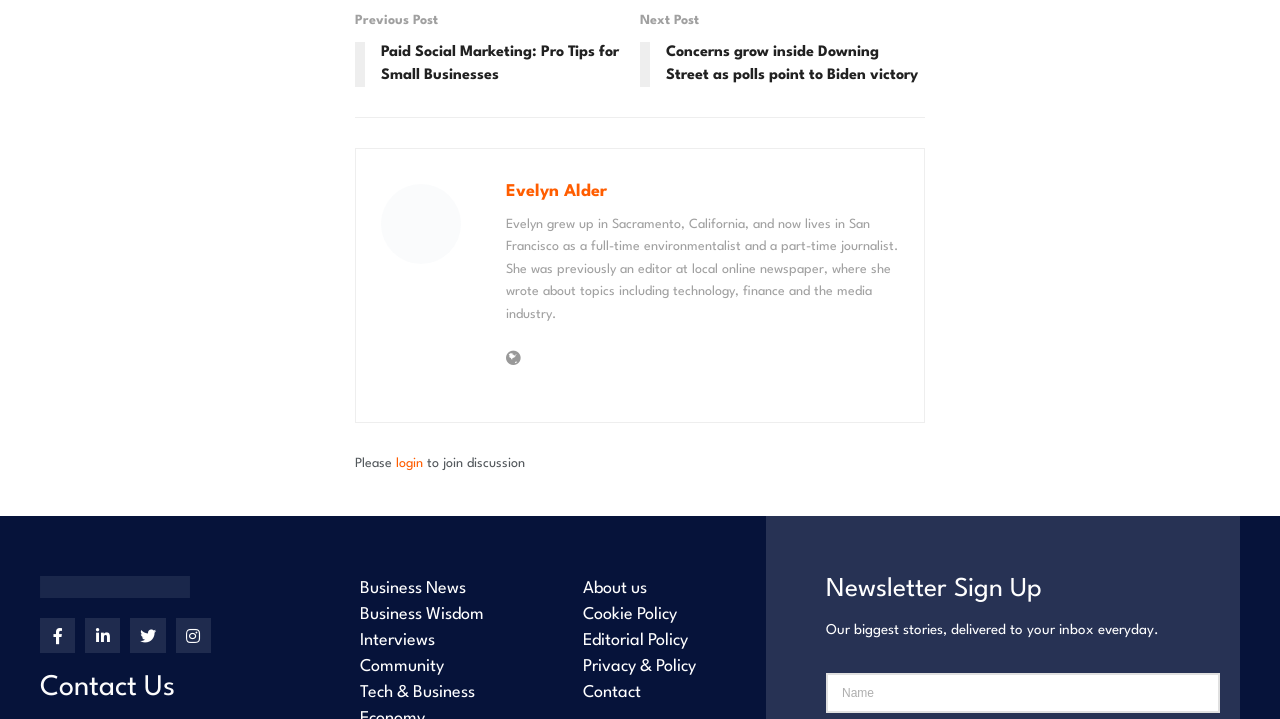Can you look at the image and give a comprehensive answer to the question:
How many authors are mentioned on this page?

I counted the number of author mentions on the page and found only one, which is Evelyn Alder, mentioned in the heading and link.